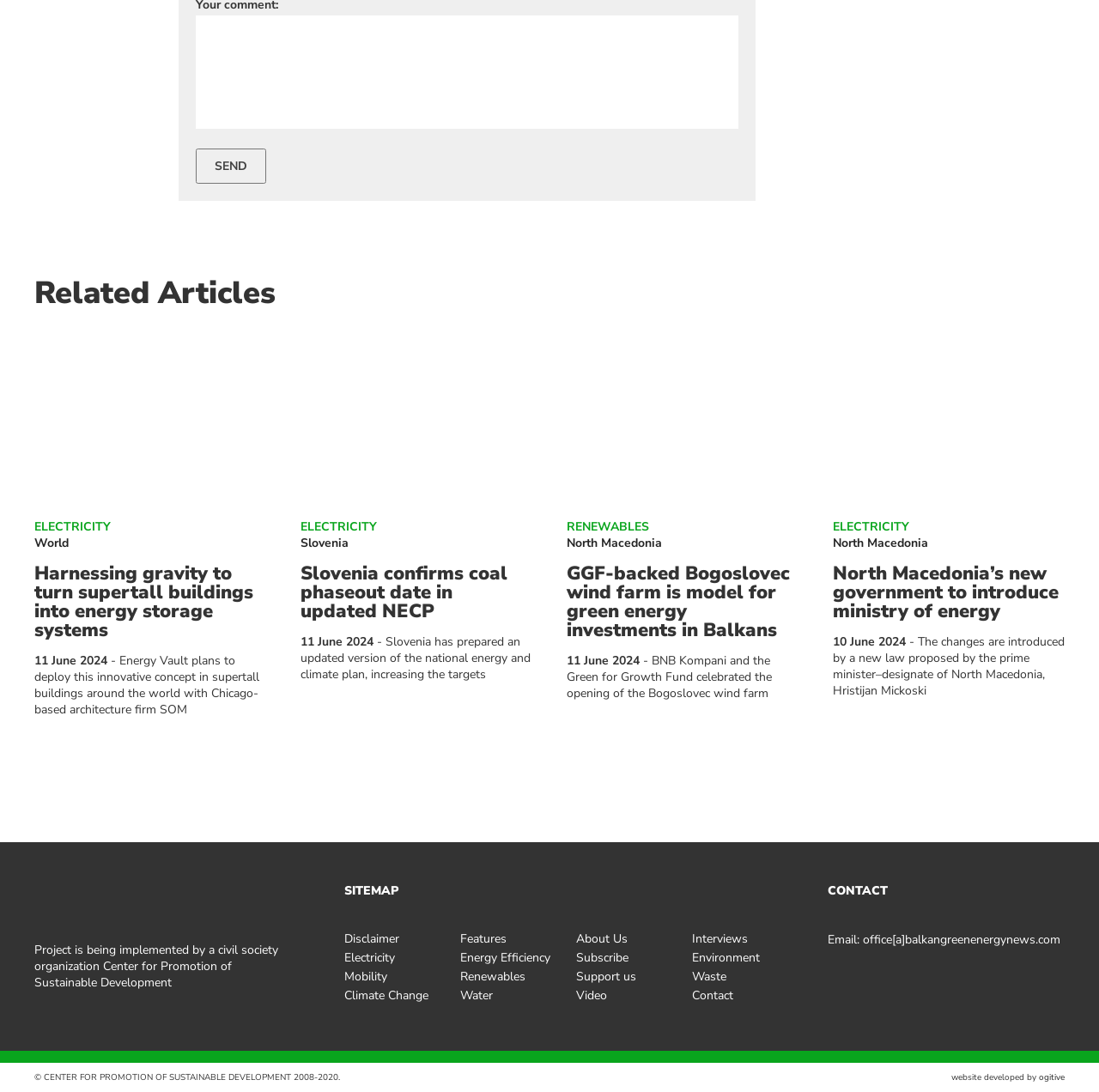Identify the bounding box coordinates of the area that should be clicked in order to complete the given instruction: "Click on the 'HOME' link". The bounding box coordinates should be four float numbers between 0 and 1, i.e., [left, top, right, bottom].

None